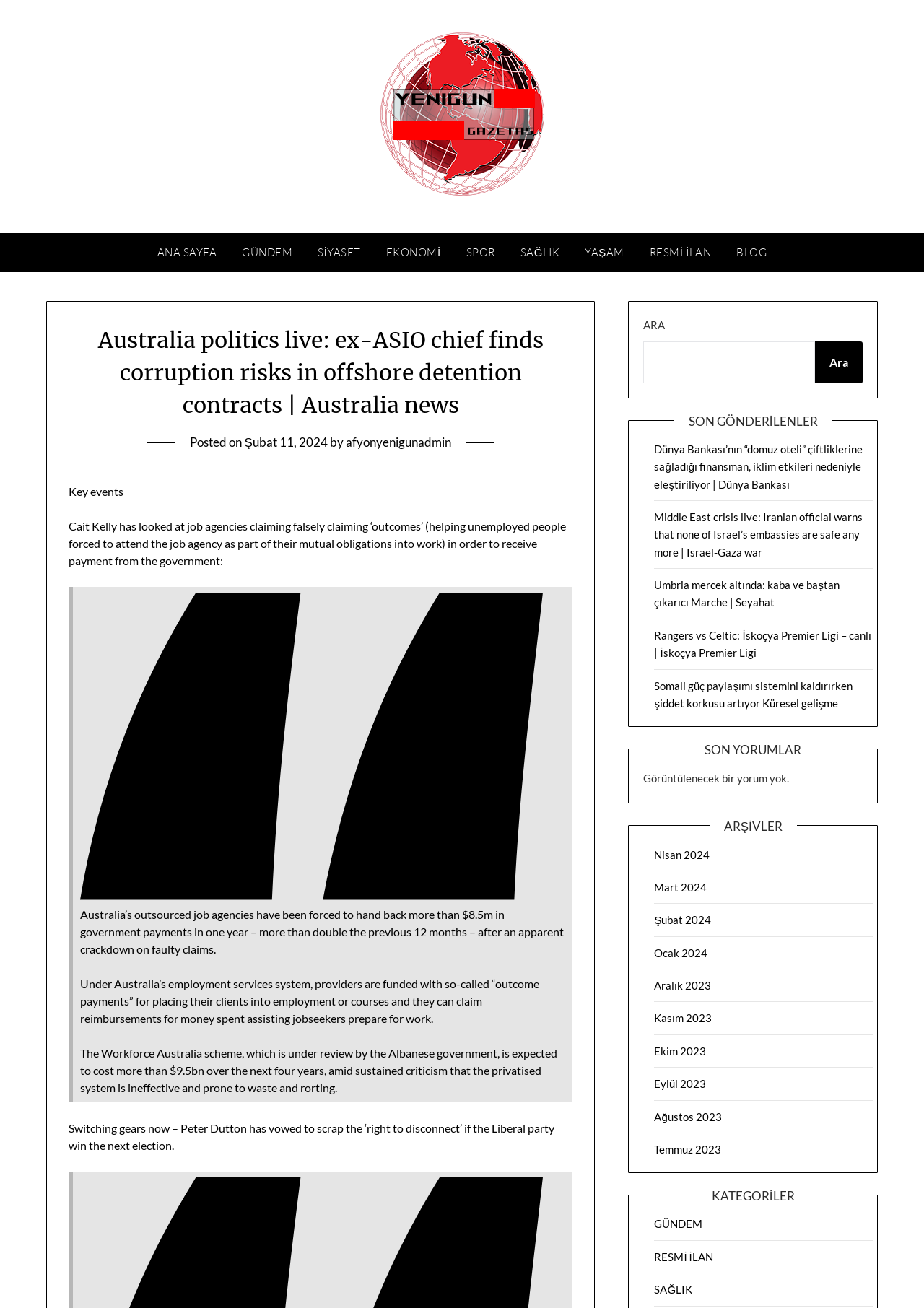Select the bounding box coordinates of the element I need to click to carry out the following instruction: "Read the article about Cait Kelly and job agencies".

[0.075, 0.396, 0.619, 0.843]